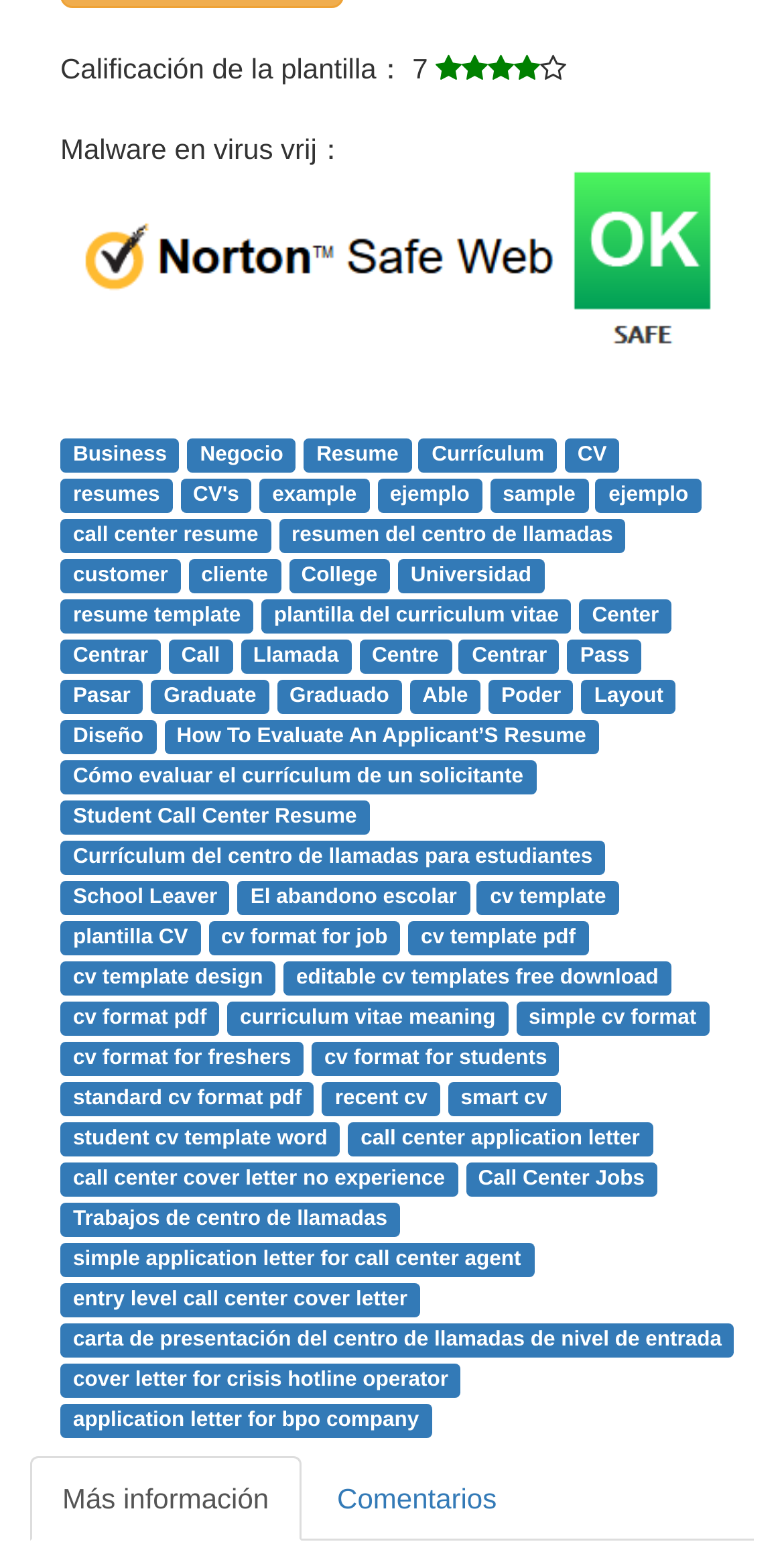Determine the bounding box coordinates of the clickable element to achieve the following action: 'Select the 'Más información' tab'. Provide the coordinates as four float values between 0 and 1, formatted as [left, top, right, bottom].

[0.038, 0.938, 0.384, 0.992]